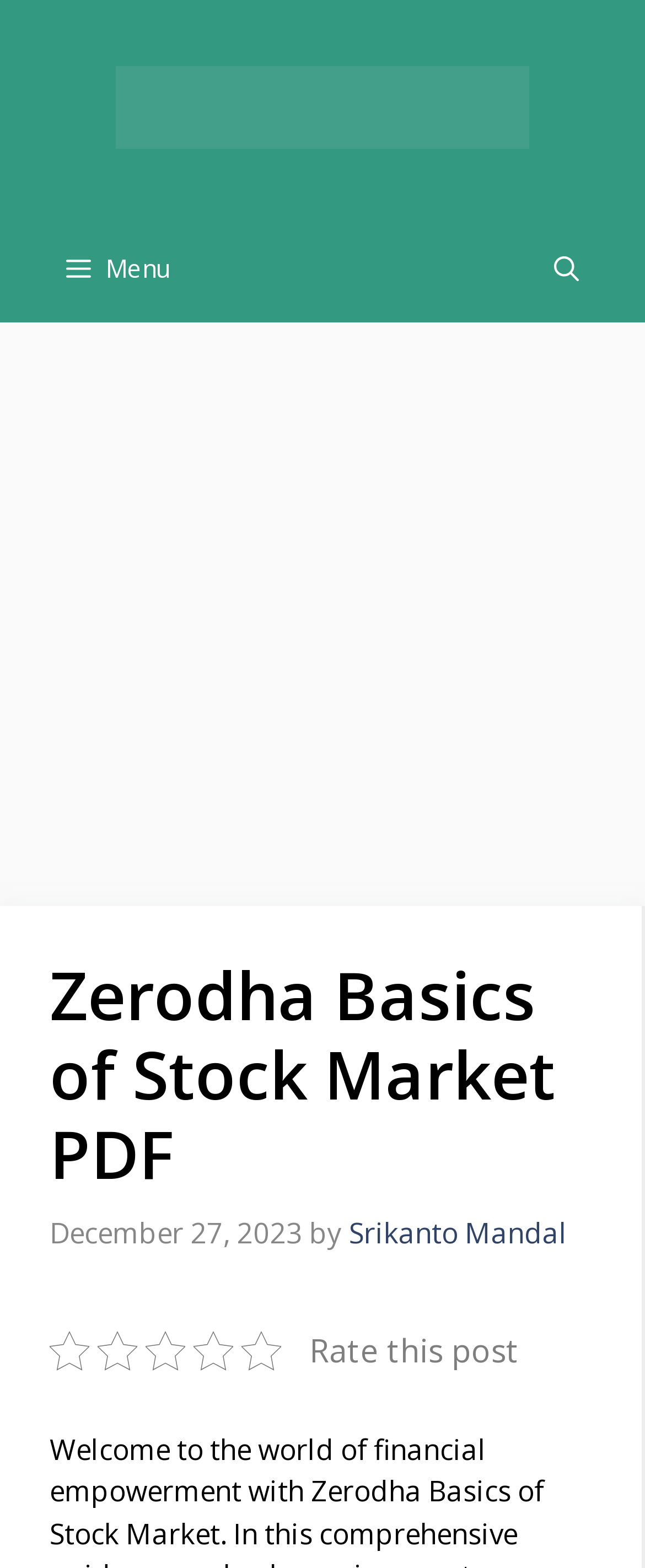What is the name of the PDF file?
Using the image as a reference, give a one-word or short phrase answer.

Zerodha Basics of Stock Market PDF